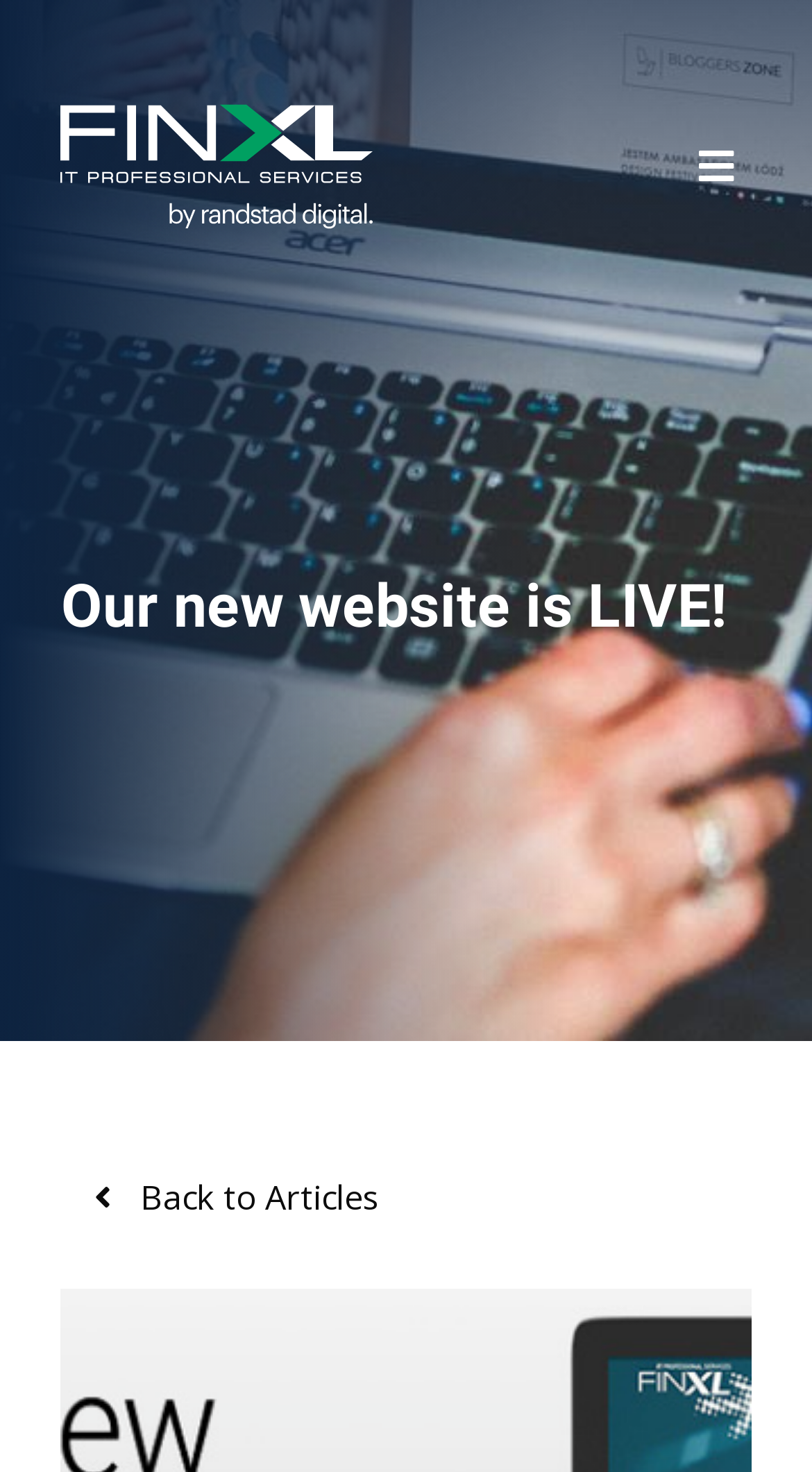Locate the bounding box of the UI element with the following description: "Menu".

[0.815, 0.085, 0.925, 0.141]